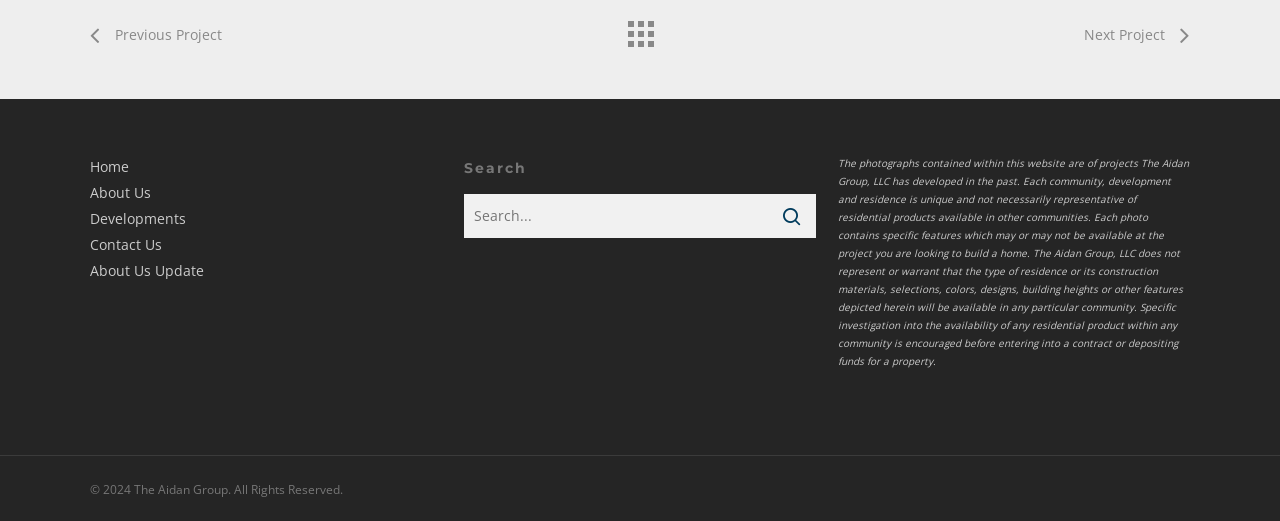Respond to the following question using a concise word or phrase: 
What is the position of the 'Next Project' link on the webpage?

Top right